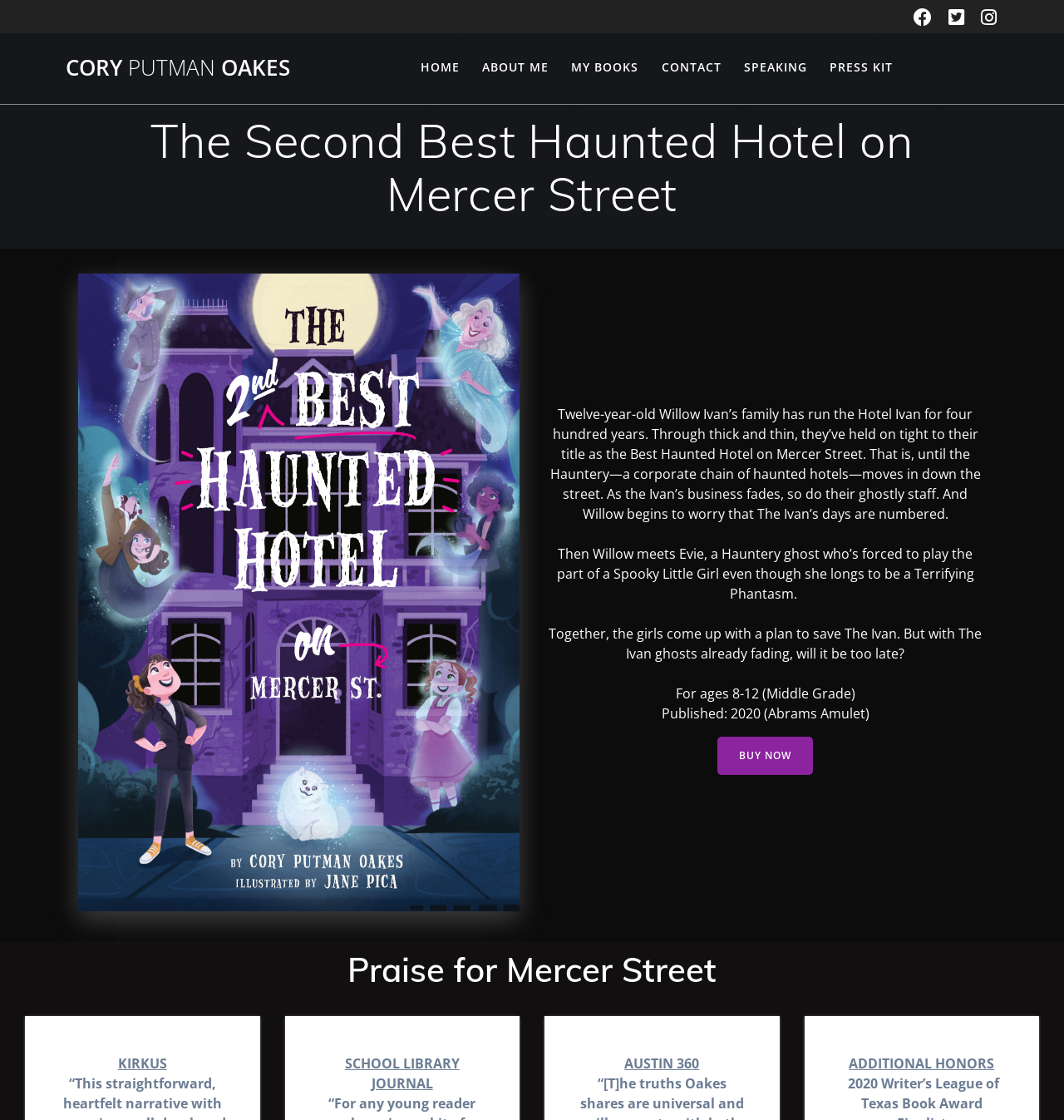Find the bounding box coordinates for the UI element whose description is: "BUY NOW". The coordinates should be four float numbers between 0 and 1, in the format [left, top, right, bottom].

[0.674, 0.658, 0.764, 0.692]